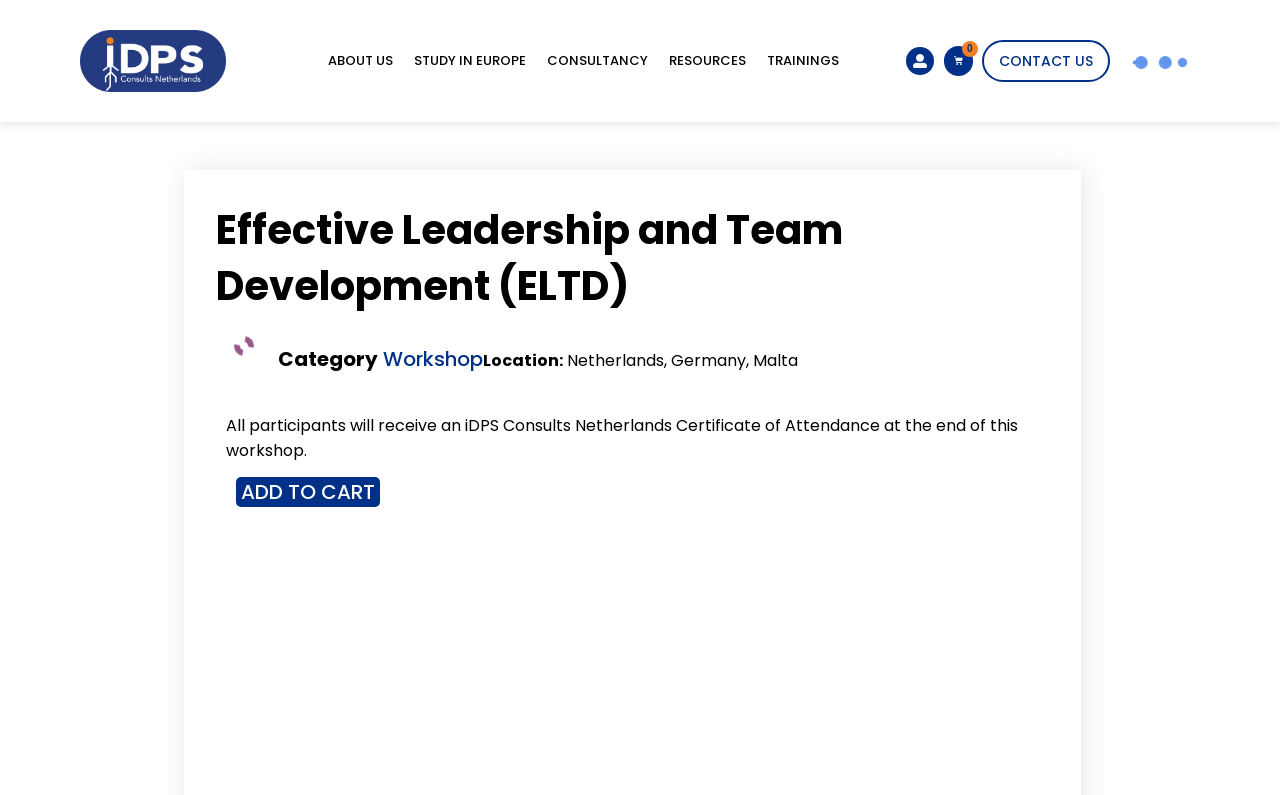Please provide the main heading of the webpage content.

Effective Leadership and Team Development (ELTD)